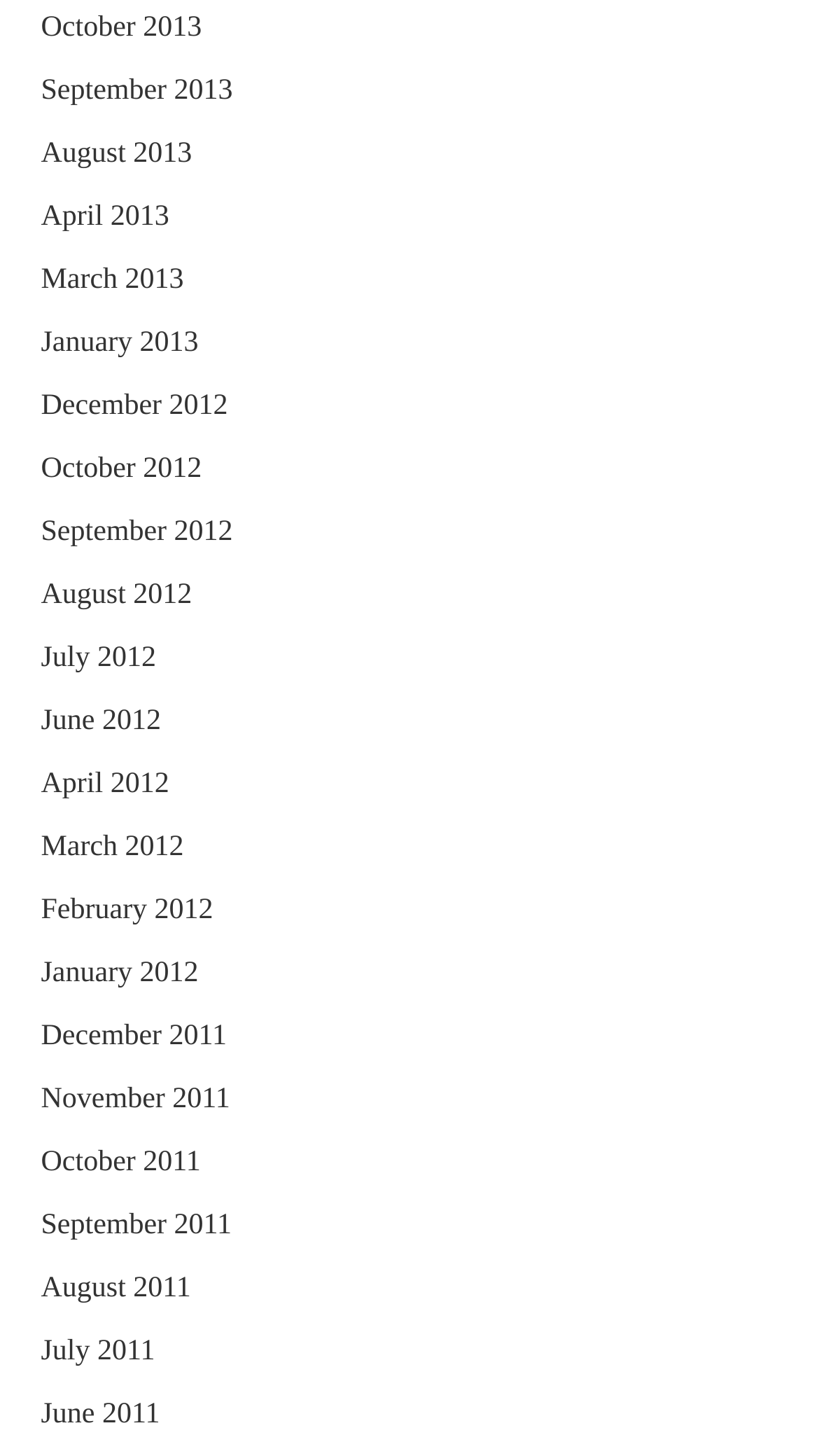Find the bounding box coordinates of the element I should click to carry out the following instruction: "view June 2011 archives".

[0.05, 0.961, 0.195, 0.983]